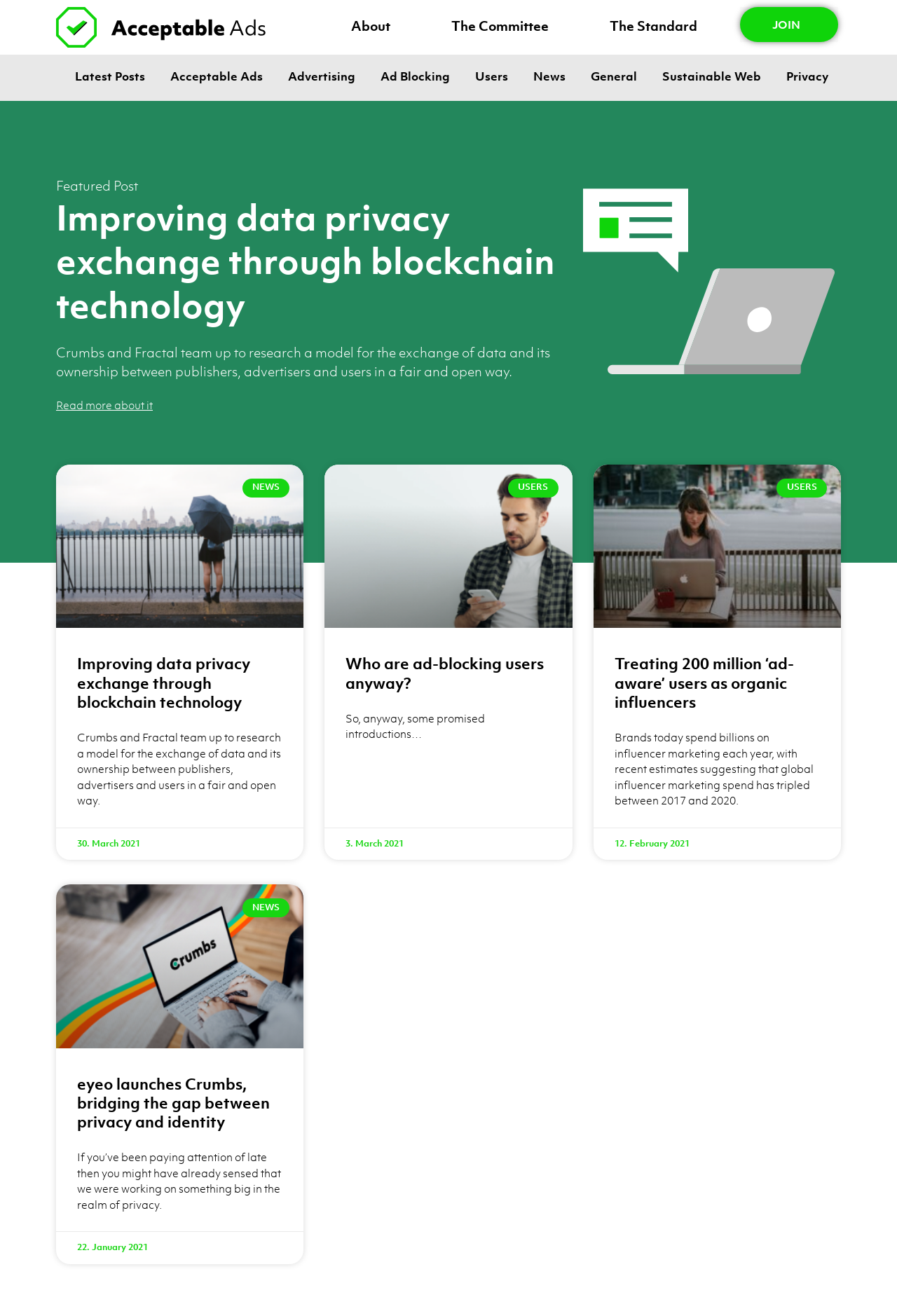Identify the bounding box for the UI element described as: "Read more about it". The coordinates should be four float numbers between 0 and 1, i.e., [left, top, right, bottom].

[0.062, 0.305, 0.17, 0.313]